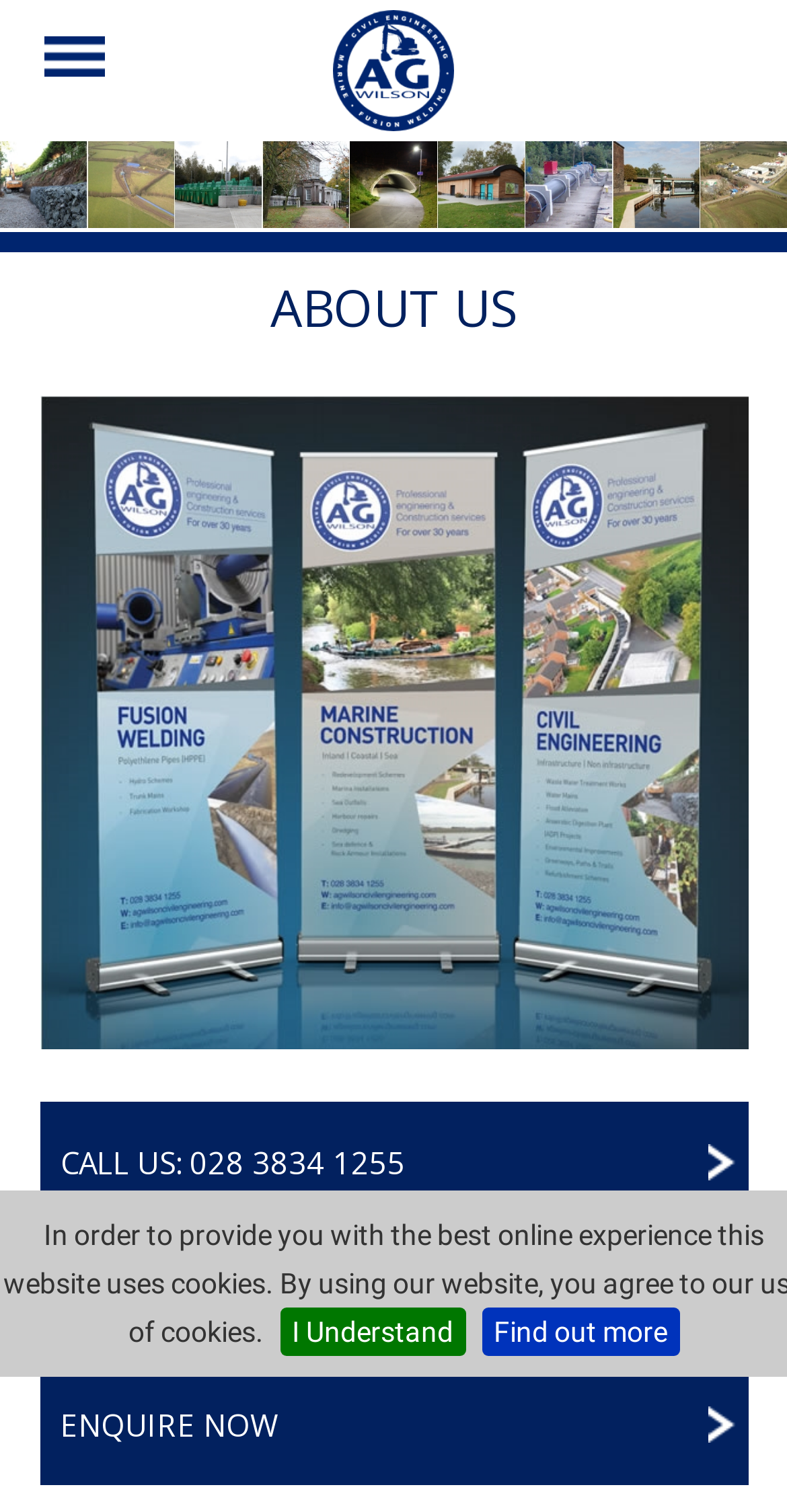Please identify the coordinates of the bounding box that should be clicked to fulfill this instruction: "Open the menu".

[0.046, 0.016, 0.142, 0.061]